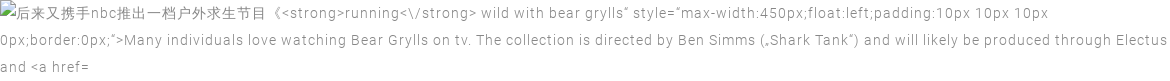What is the name of the producer of the show?
Please give a detailed answer to the question using the information shown in the image.

The caption states that the show is produced by Electus, which is the production company behind 'Running Wild with Bear Grylls'.